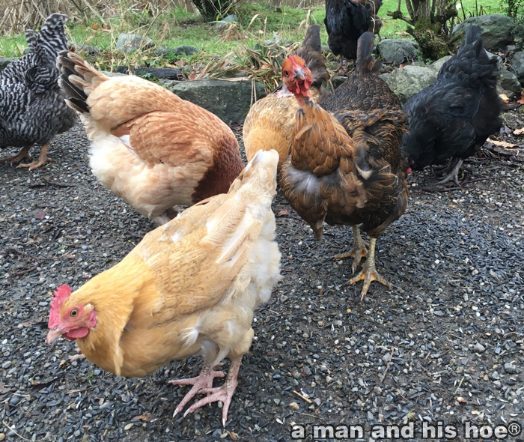What is the lifestyle embodied by the chickens?
Use the information from the screenshot to give a comprehensive response to the question.

According to the caption, the group of chickens foraging amid gravel and greenery embodies a rural, pastoral lifestyle, which suggests a peaceful and serene environment.